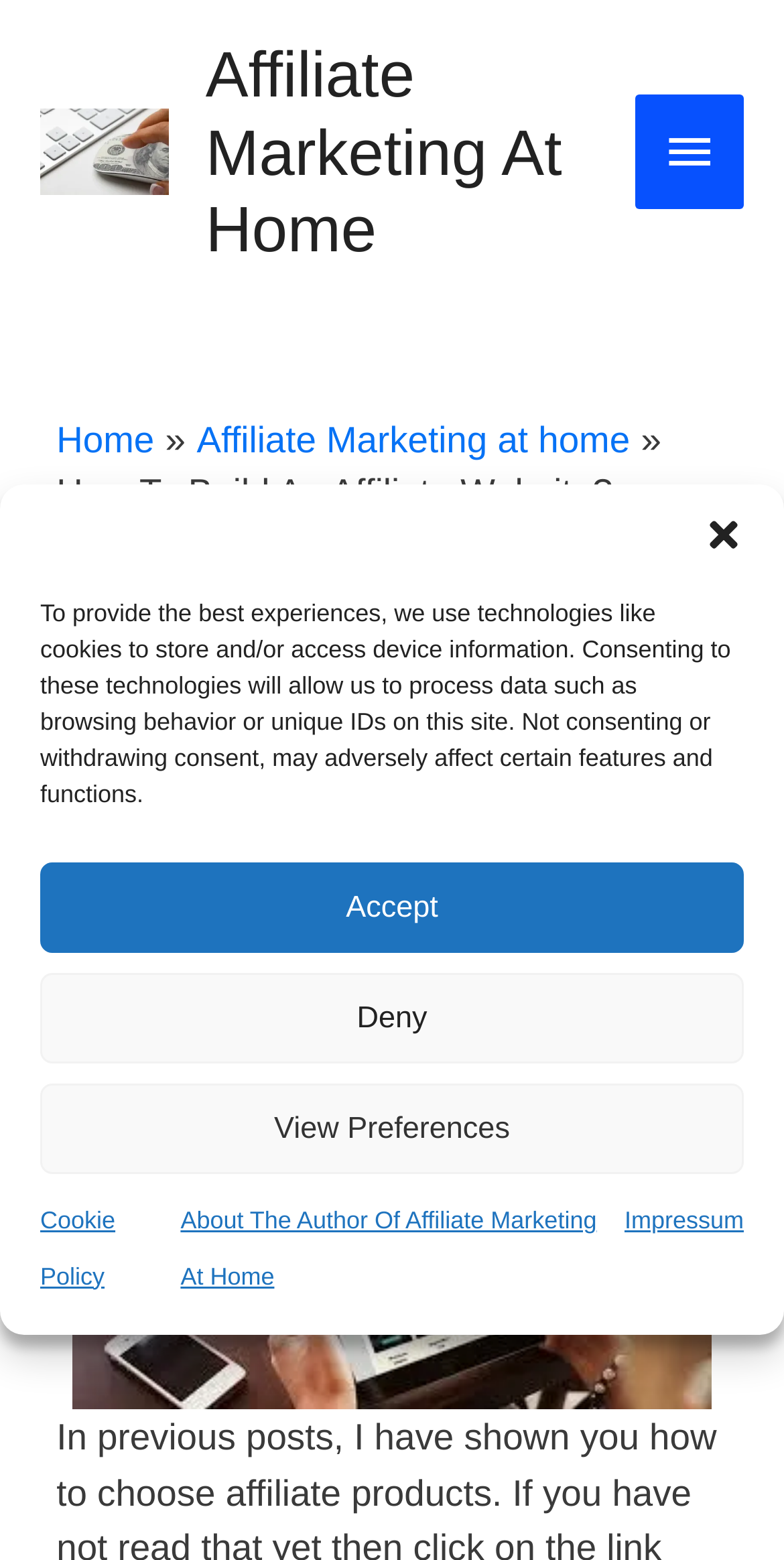Provide the bounding box coordinates for the area that should be clicked to complete the instruction: "Click the 'Leave a Comment' link".

[0.072, 0.431, 0.454, 0.458]